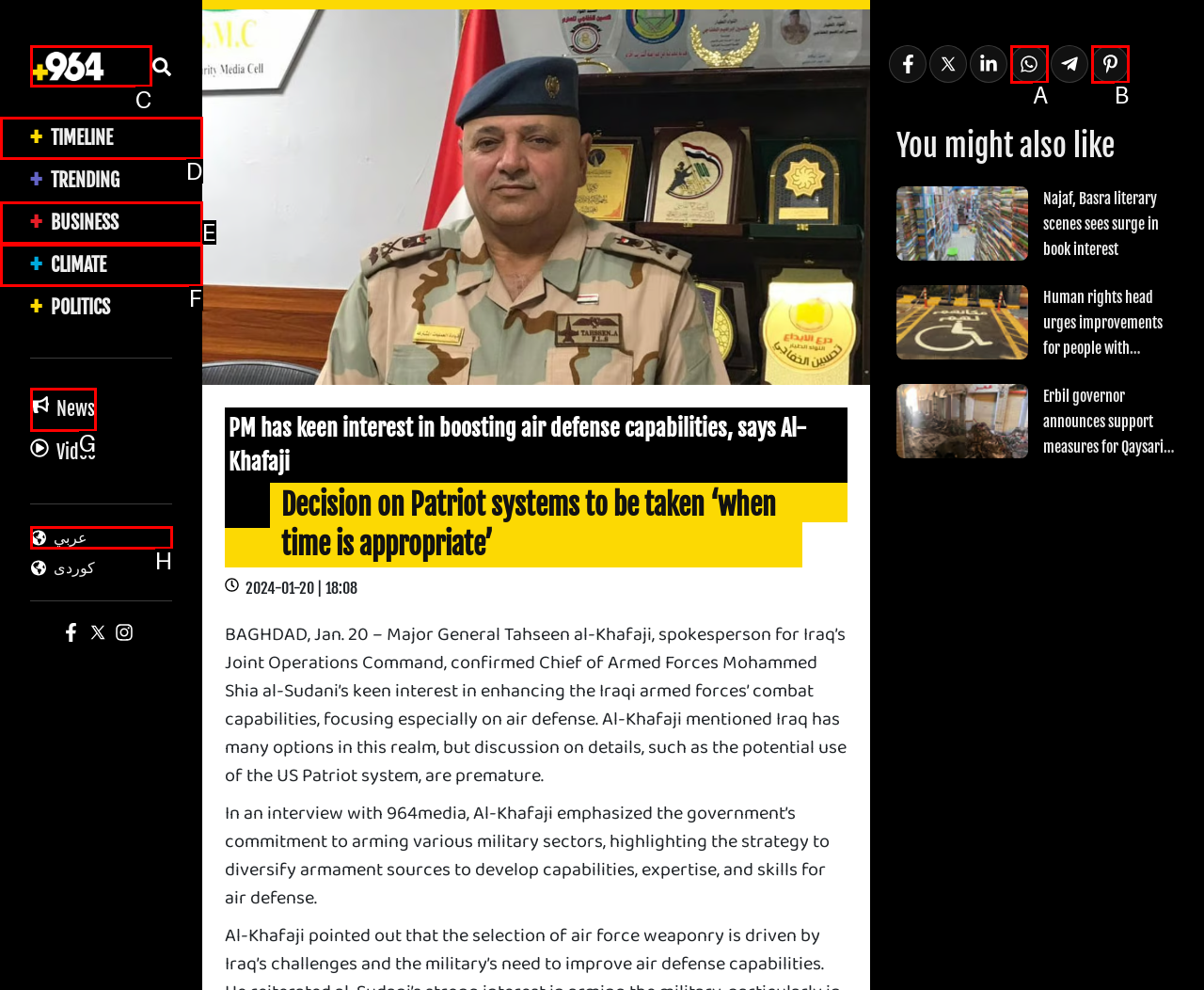Which option should you click on to fulfill this task: Click the logo of 964media? Answer with the letter of the correct choice.

C